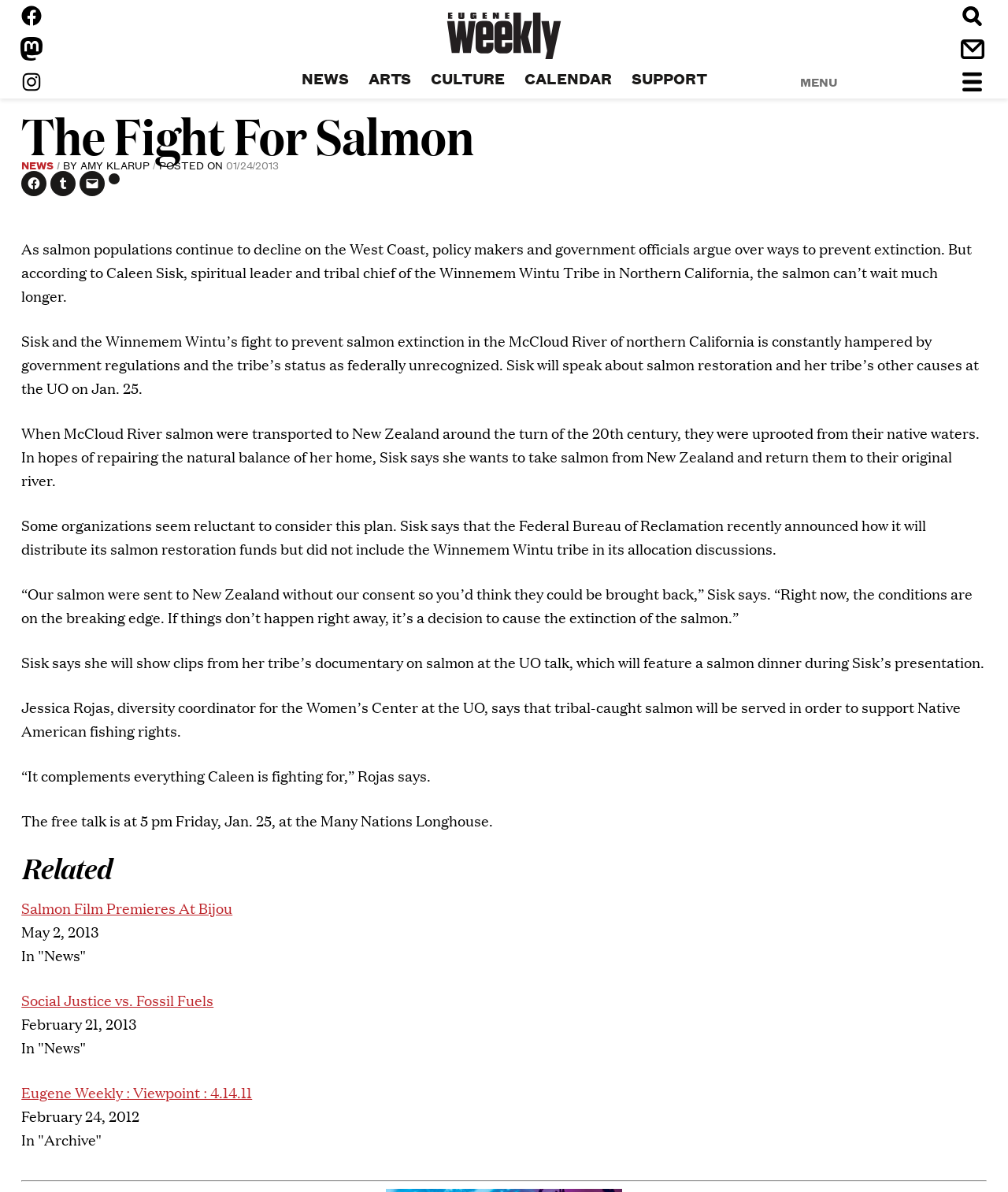What is the date of the event mentioned in the article?
Based on the visual, give a brief answer using one word or a short phrase.

January 25, 2013